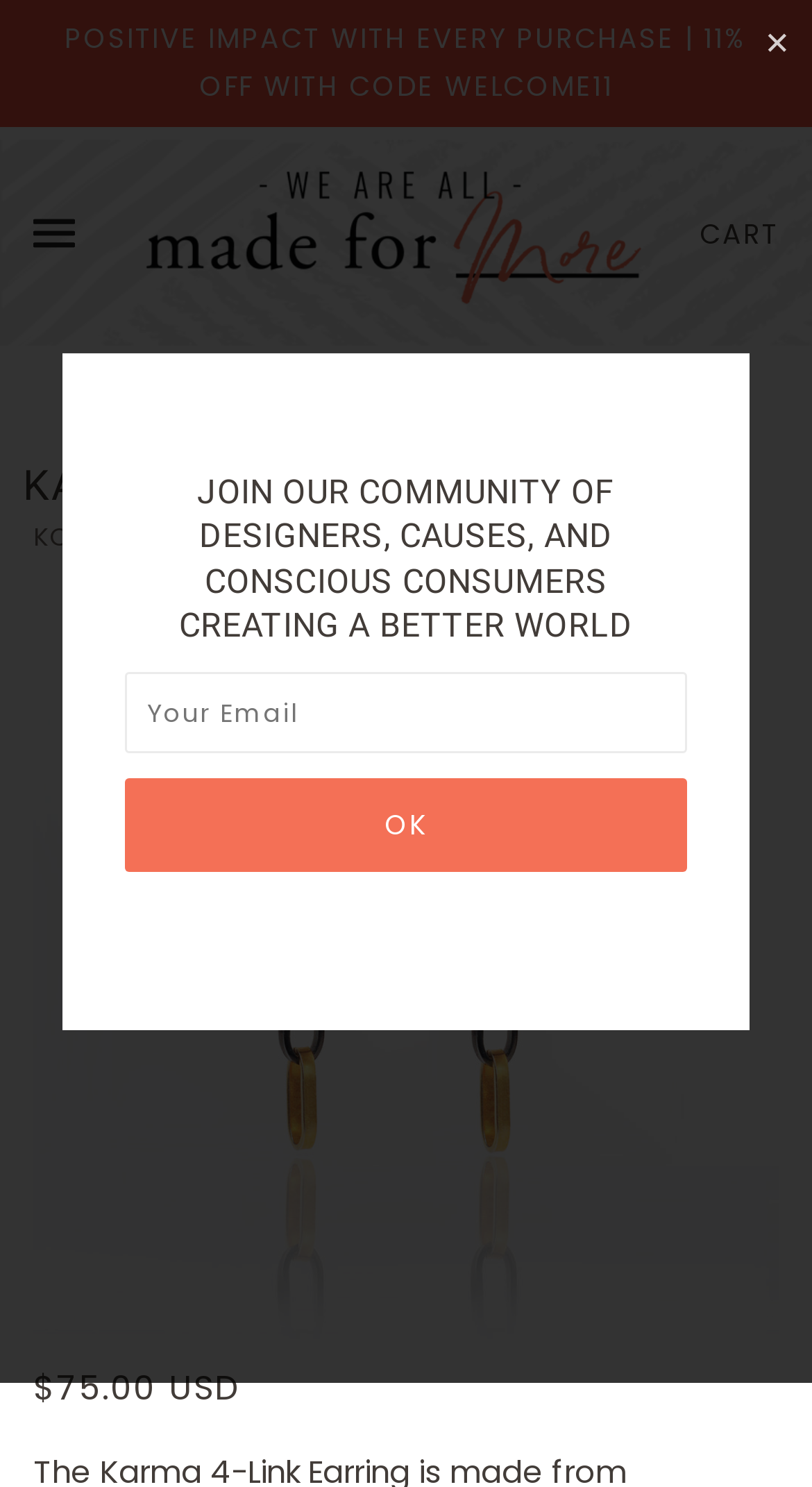What is the price of the Karma 4-Link Earring?
Analyze the image and deliver a detailed answer to the question.

I found the price of the Karma 4-Link Earring by looking at the StaticText element with the text '$75.00 USD' located at the coordinates [0.041, 0.917, 0.297, 0.949].